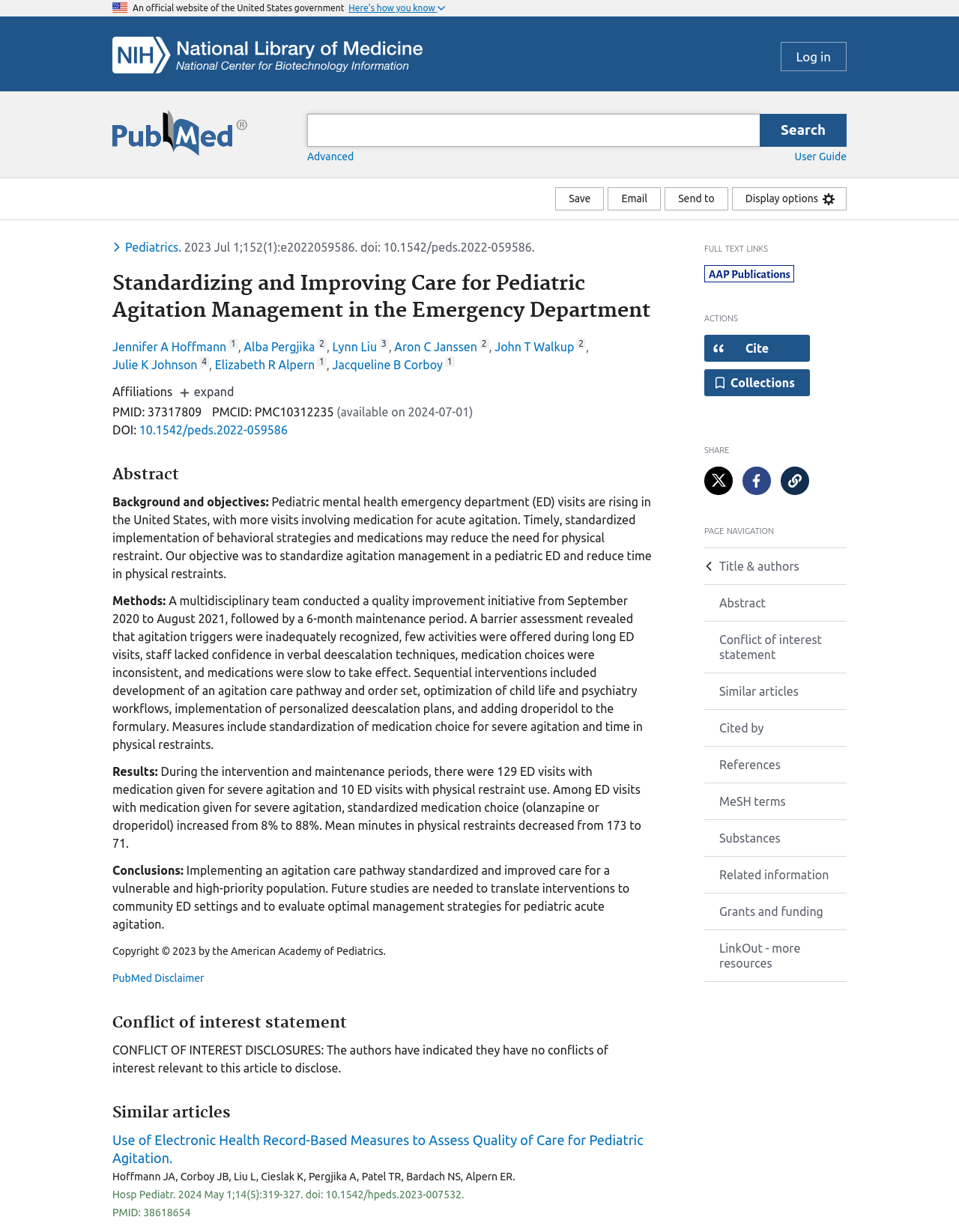Show the bounding box coordinates of the region that should be clicked to follow the instruction: "Save the article."

[0.579, 0.152, 0.63, 0.171]